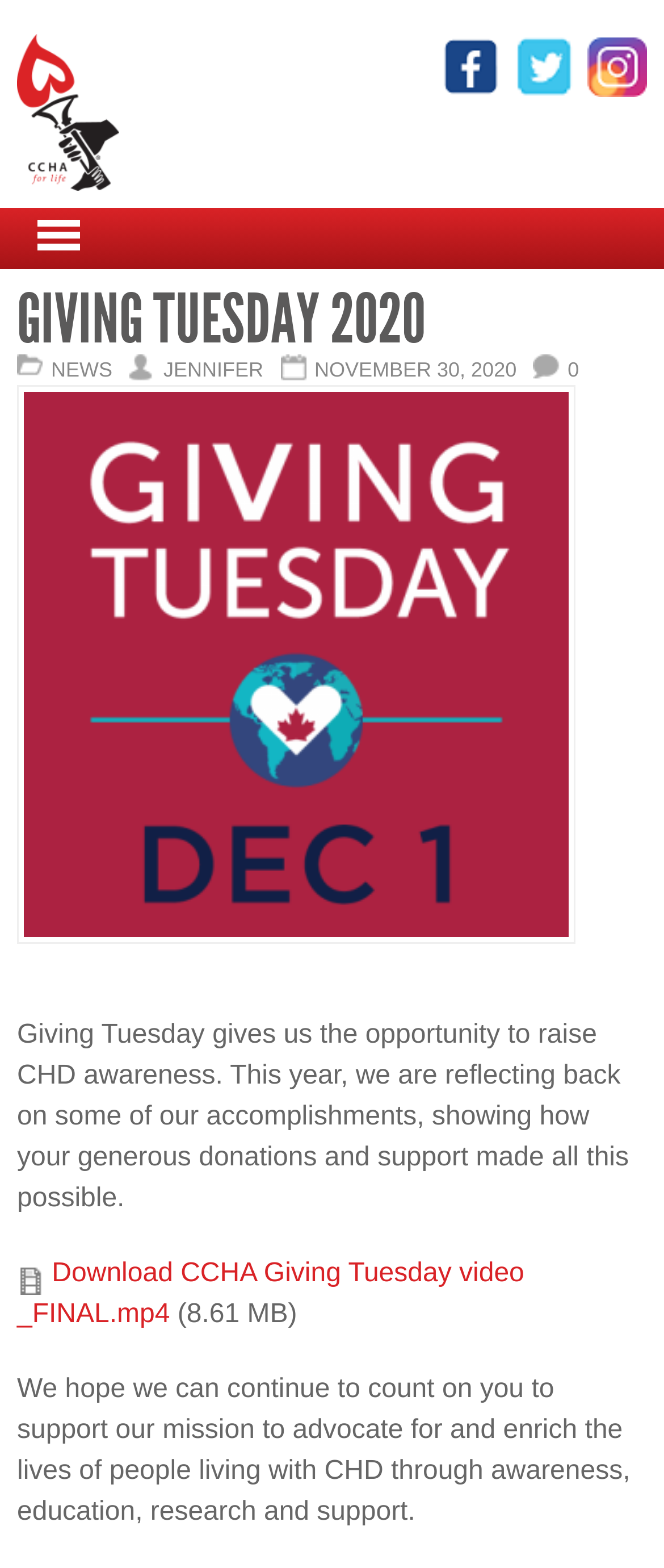Locate the bounding box coordinates of the element I should click to achieve the following instruction: "Click Twitter icon".

[0.769, 0.042, 0.879, 0.06]